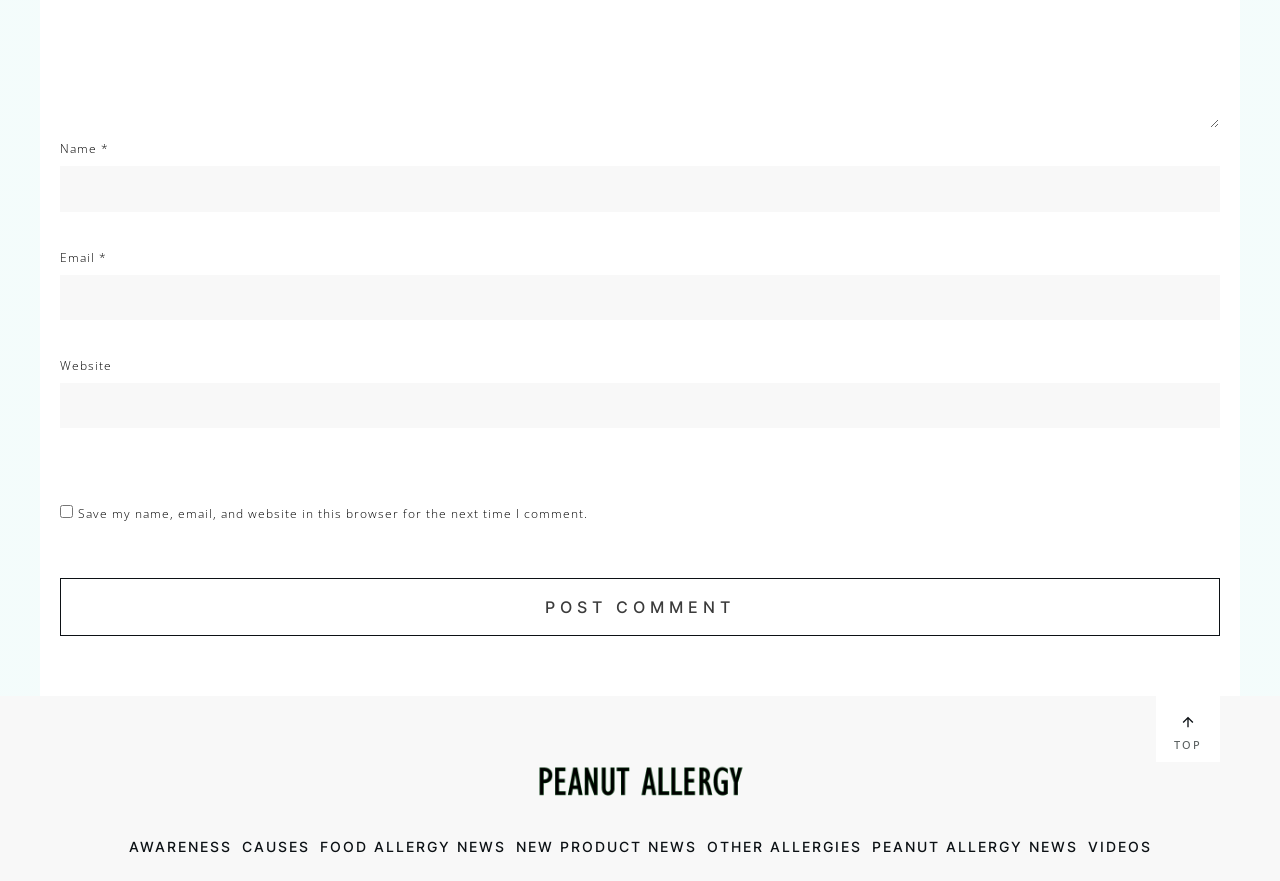Using the information in the image, give a comprehensive answer to the question: 
What is the function of the checkbox?

The checkbox is labeled 'Save my name, email, and website in this browser for the next time I comment.' Its function is to allow users to save their comment information for future use, making it easier to comment on the website.